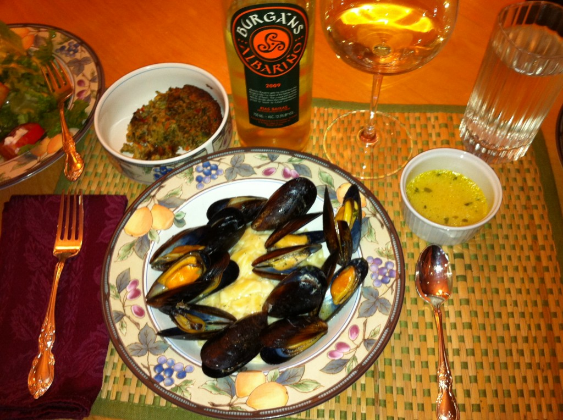Create a vivid and detailed description of the image.

A beautifully set dining table showcases a delicious seafood dish featuring mussels served over a creamy base, likely risotto. Surrounding the mussels are a small bowl of vegetable casserole, a dipping sauce in a ramekin, and a glass of white wine labeled "Burgan's Albarino," emphasizing the pairing with seafood. Fresh salad can be seen in the background, contributing to the meal's freshness. The table is tastefully arranged with elegant cutlery and a richly colored napkin, creating an inviting atmosphere for a delightful dining experience. This meal highlights a successful kitchen endeavor, reflecting on the joys of cooking and enjoying good food with flavorful wine.